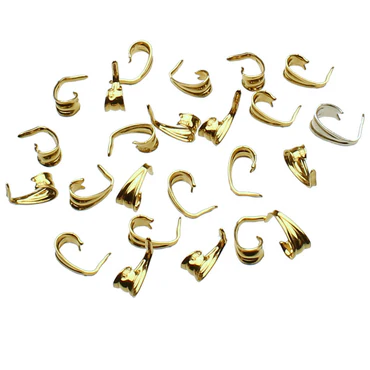What is the purpose of the bails?
Using the visual information from the image, give a one-word or short-phrase answer.

Attaching pendants or charms